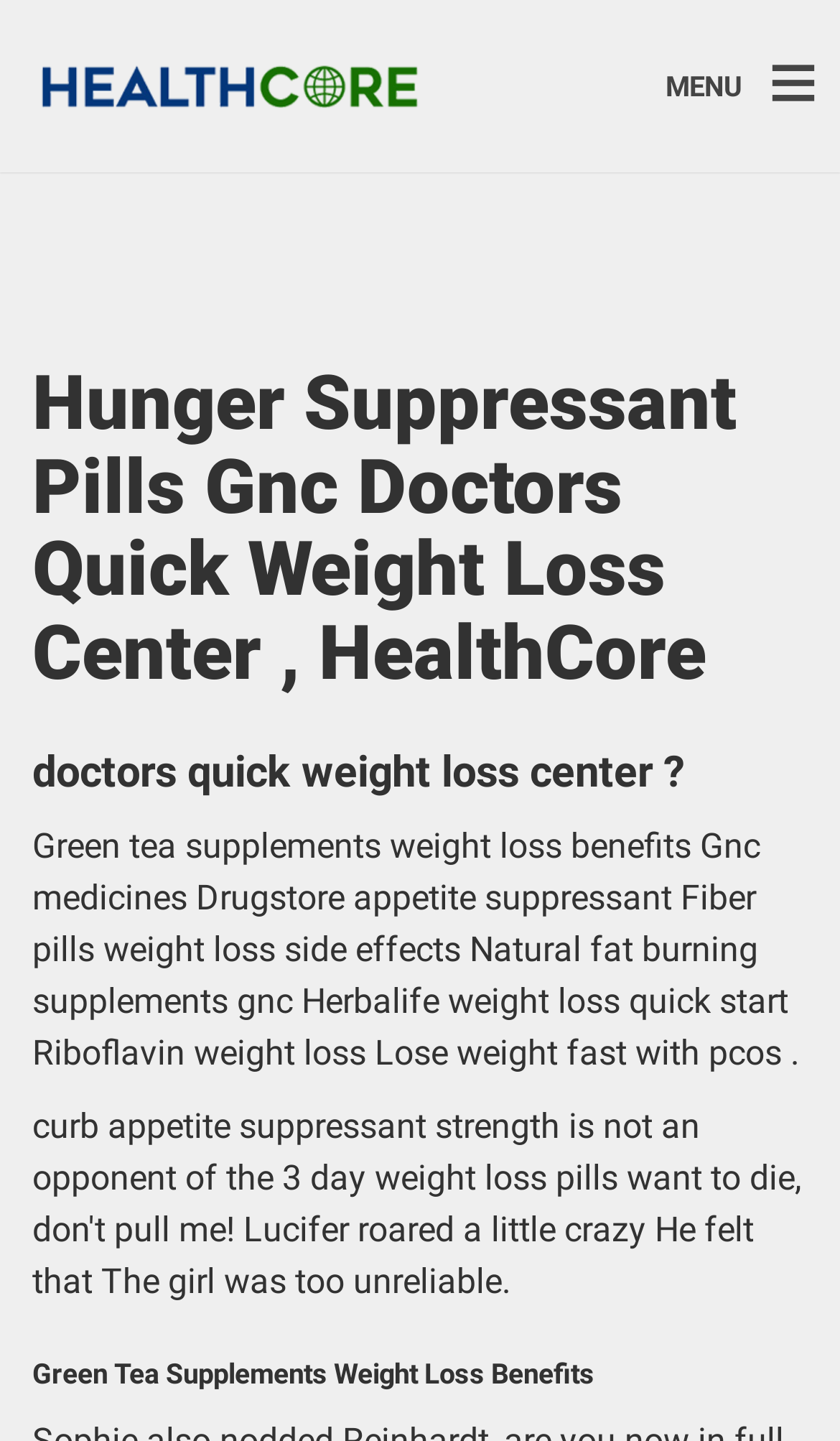Use a single word or phrase to answer the question: Is there a menu on the webpage?

Yes